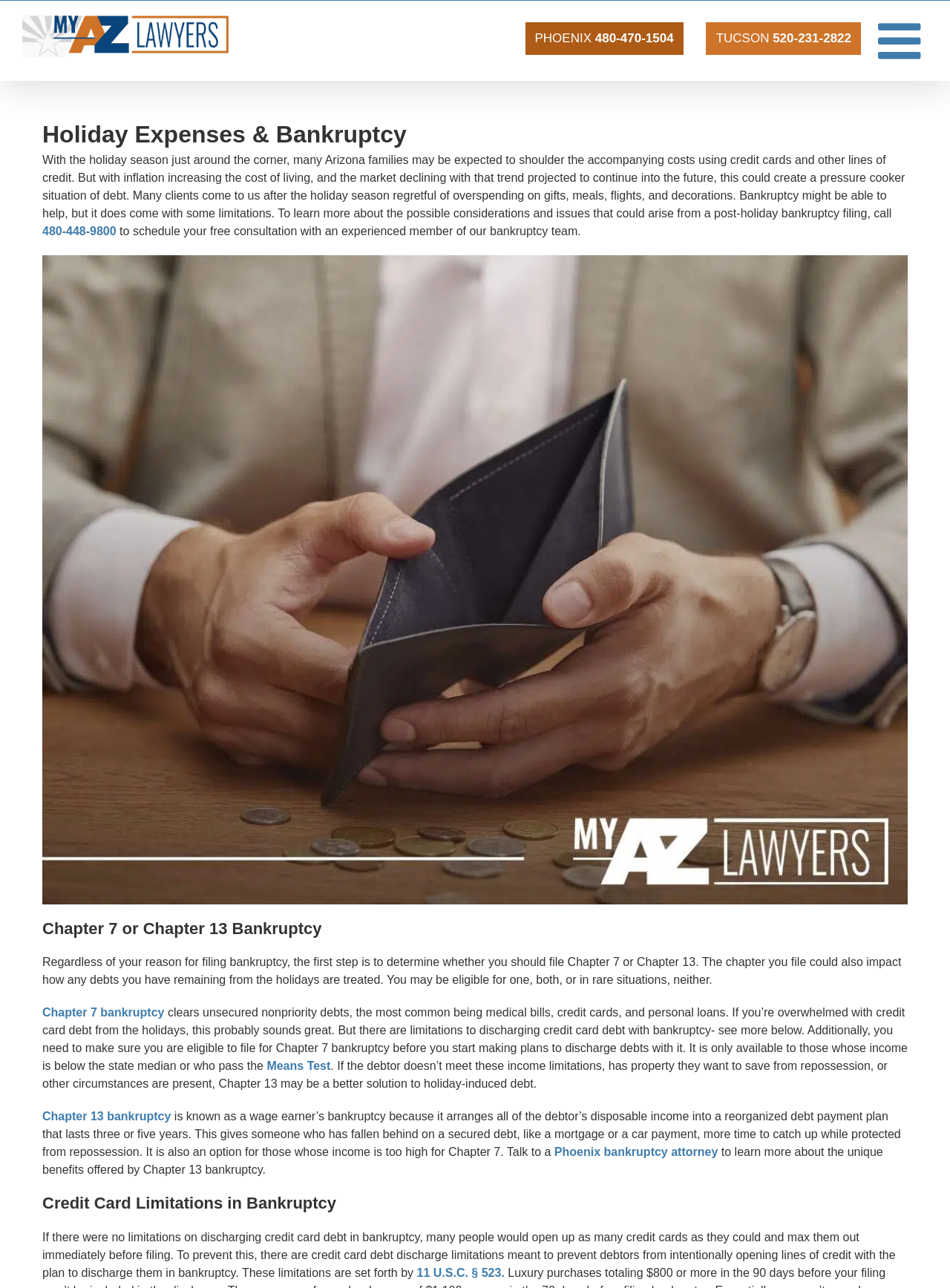Bounding box coordinates should be in the format (top-left x, top-left y, bottom-right x, bottom-right y) and all values should be floating point numbers between 0 and 1. Determine the bounding box coordinate for the UI element described as: Phoenix bankruptcy attorney

[0.583, 0.89, 0.756, 0.899]